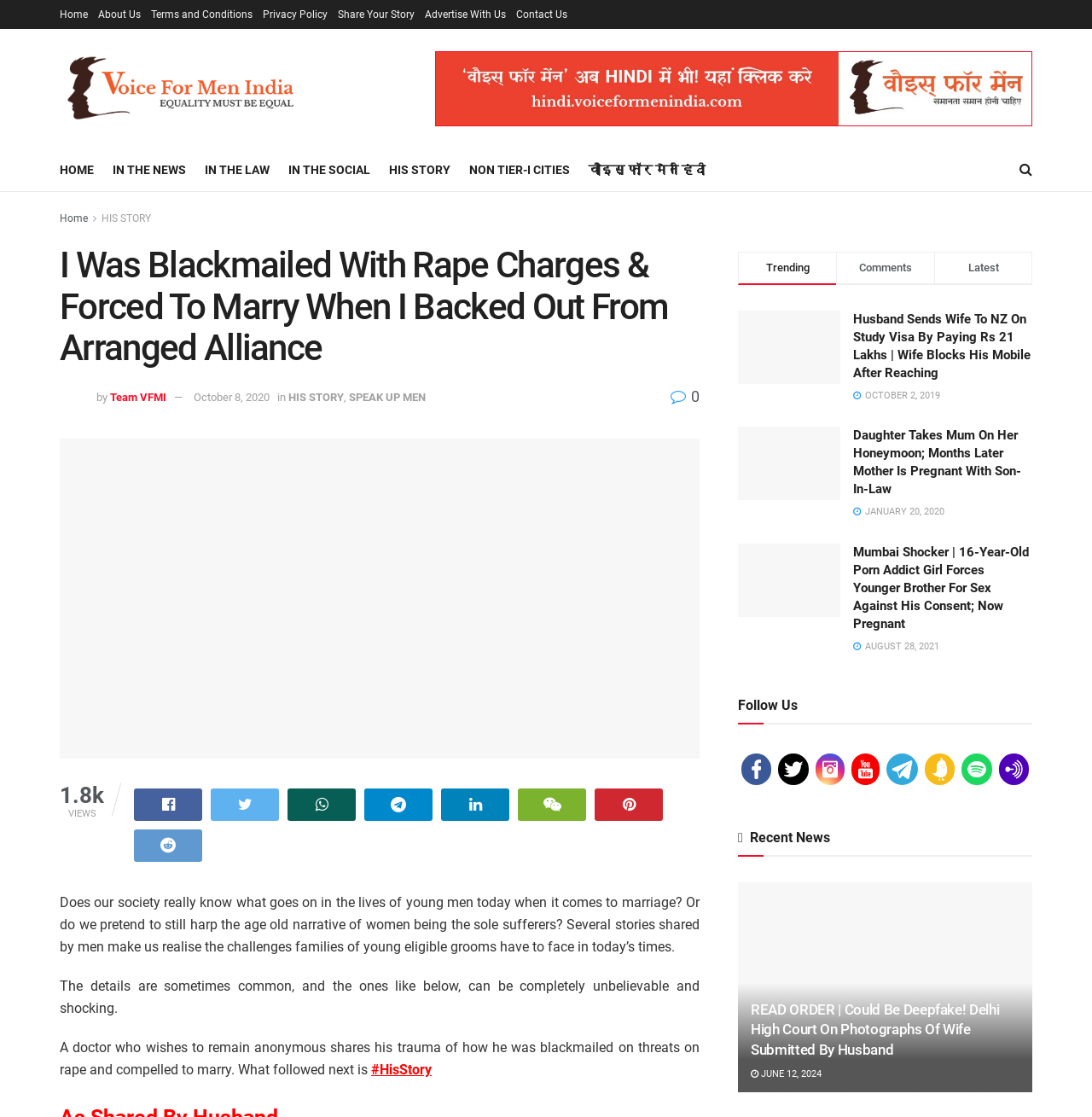What is the topic of the story?
Using the image as a reference, deliver a detailed and thorough answer to the question.

The topic of the story can be determined by looking at the StaticText 'Does our society really know what goes on in the lives of young men today when it comes to marriage?' with bounding box coordinates [0.055, 0.801, 0.641, 0.855], which suggests that the story is about marriage.